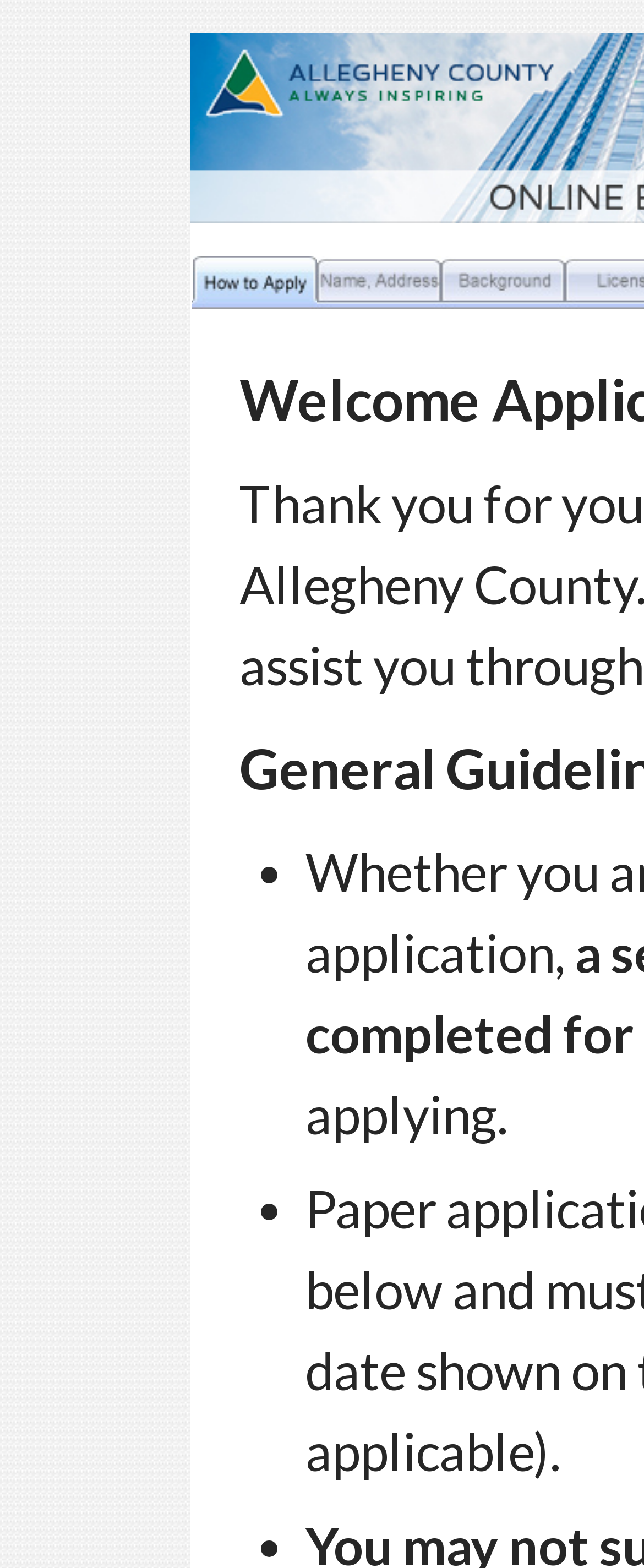Review the image closely and give a comprehensive answer to the question: What is the first step in the application process?

Based on the layout of the webpage, there are three buttons in the first row, and the first button is labeled 'How to Apply', indicating that it is the first step in the application process.